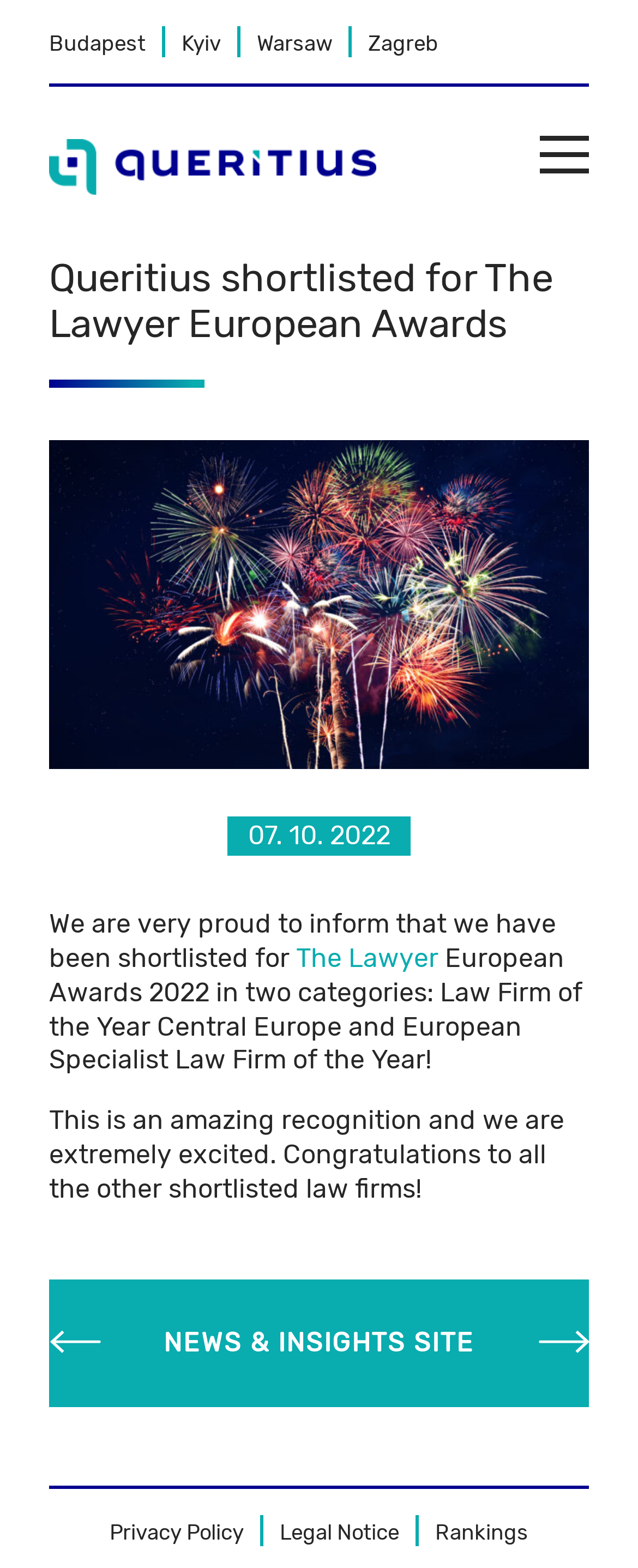Identify and extract the main heading from the webpage.

Queritius shortlisted for The Lawyer European Awards